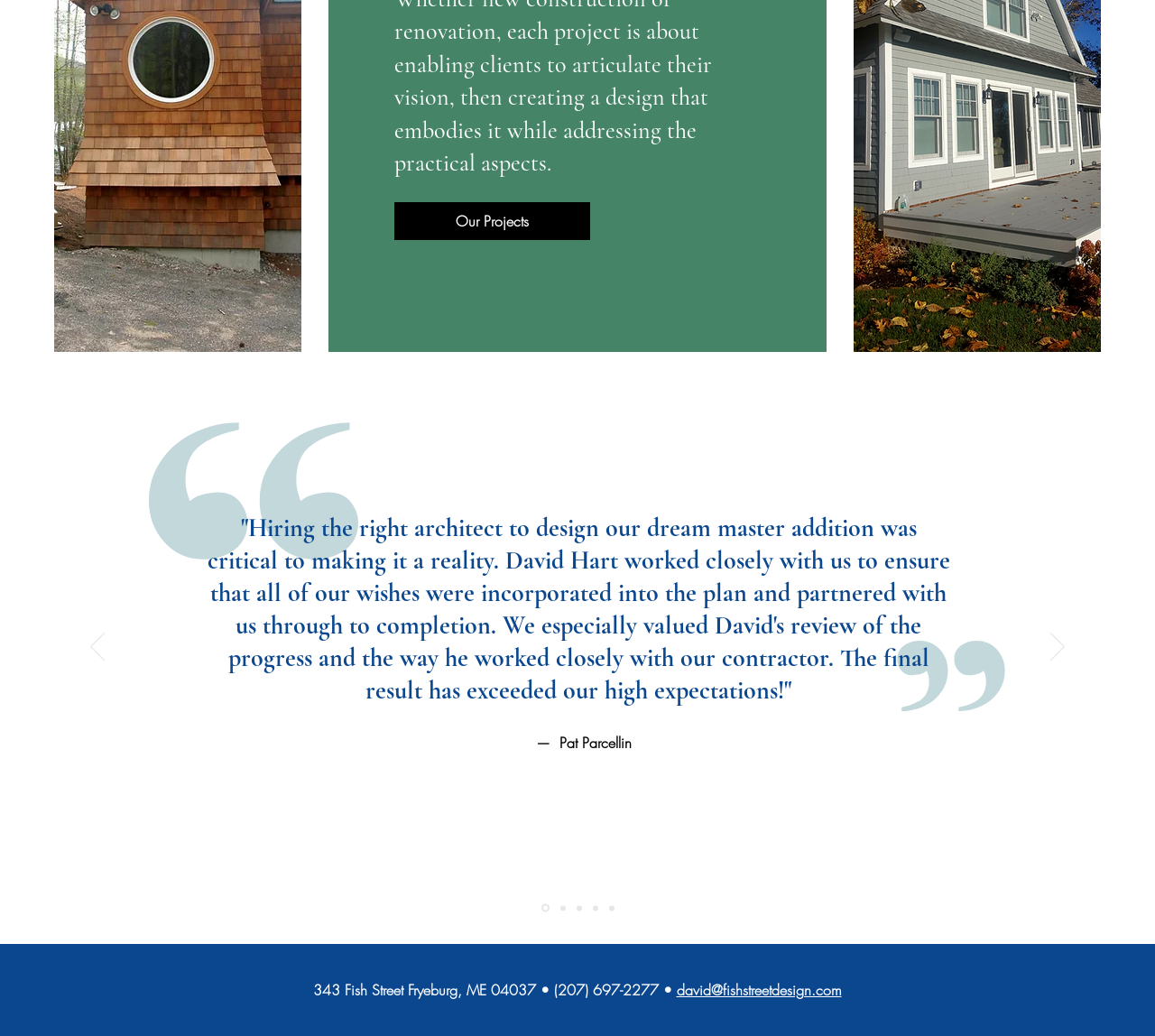How many buttons are there in the slideshow?
Relying on the image, give a concise answer in one word or a brief phrase.

2